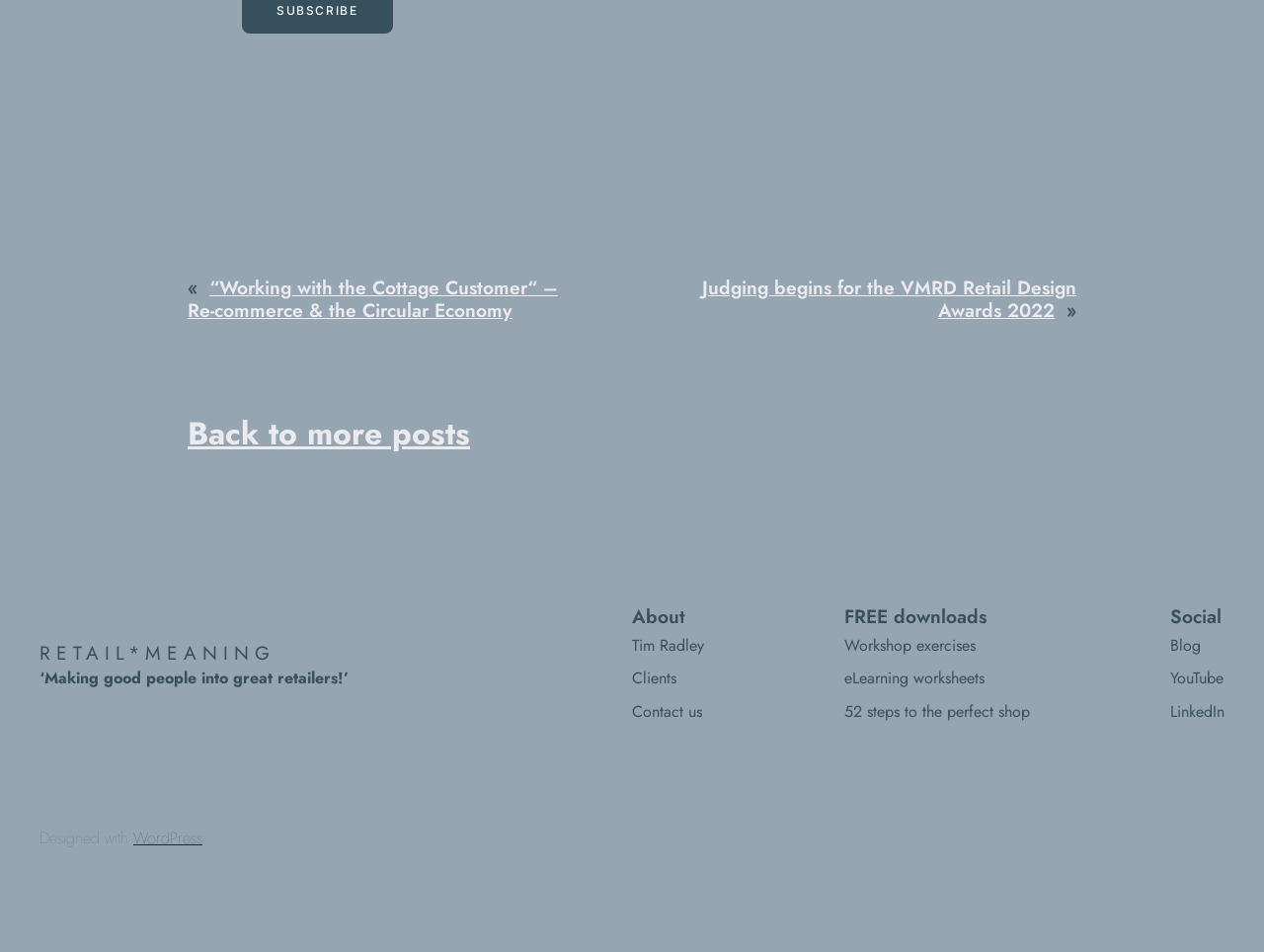Please provide a brief answer to the following inquiry using a single word or phrase:
What is the name of the person mentioned in the navigation?

Tim Radley